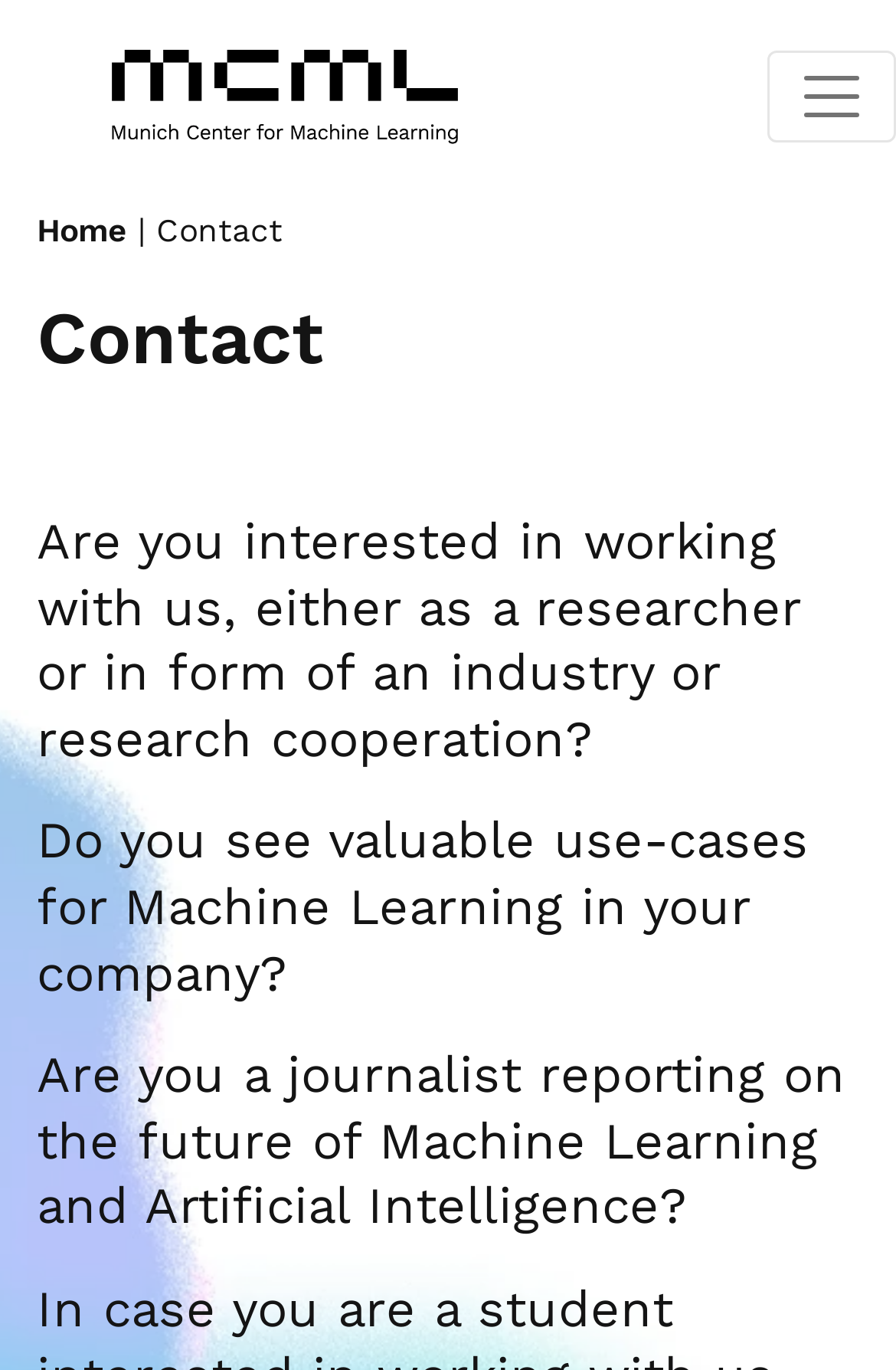Give a concise answer using only one word or phrase for this question:
What is the navigation button on the top right corner for?

Toggle navigation